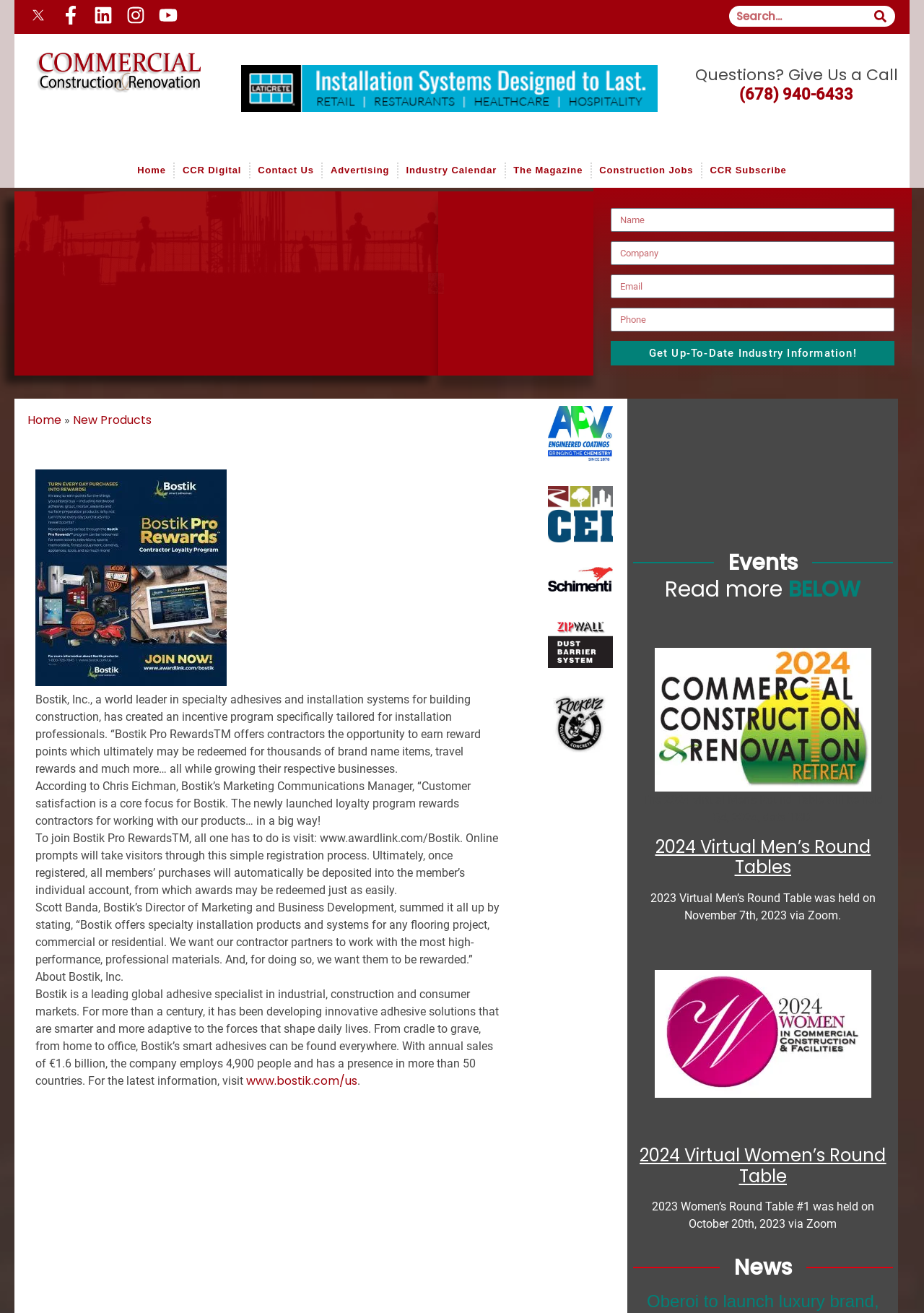What is the website to visit to join Bostik Pro Rewards?
Please answer the question with a detailed response using the information from the screenshot.

To join Bostik Pro Rewards, one has to visit www.awardlink.com/Bostik, as stated in the article.